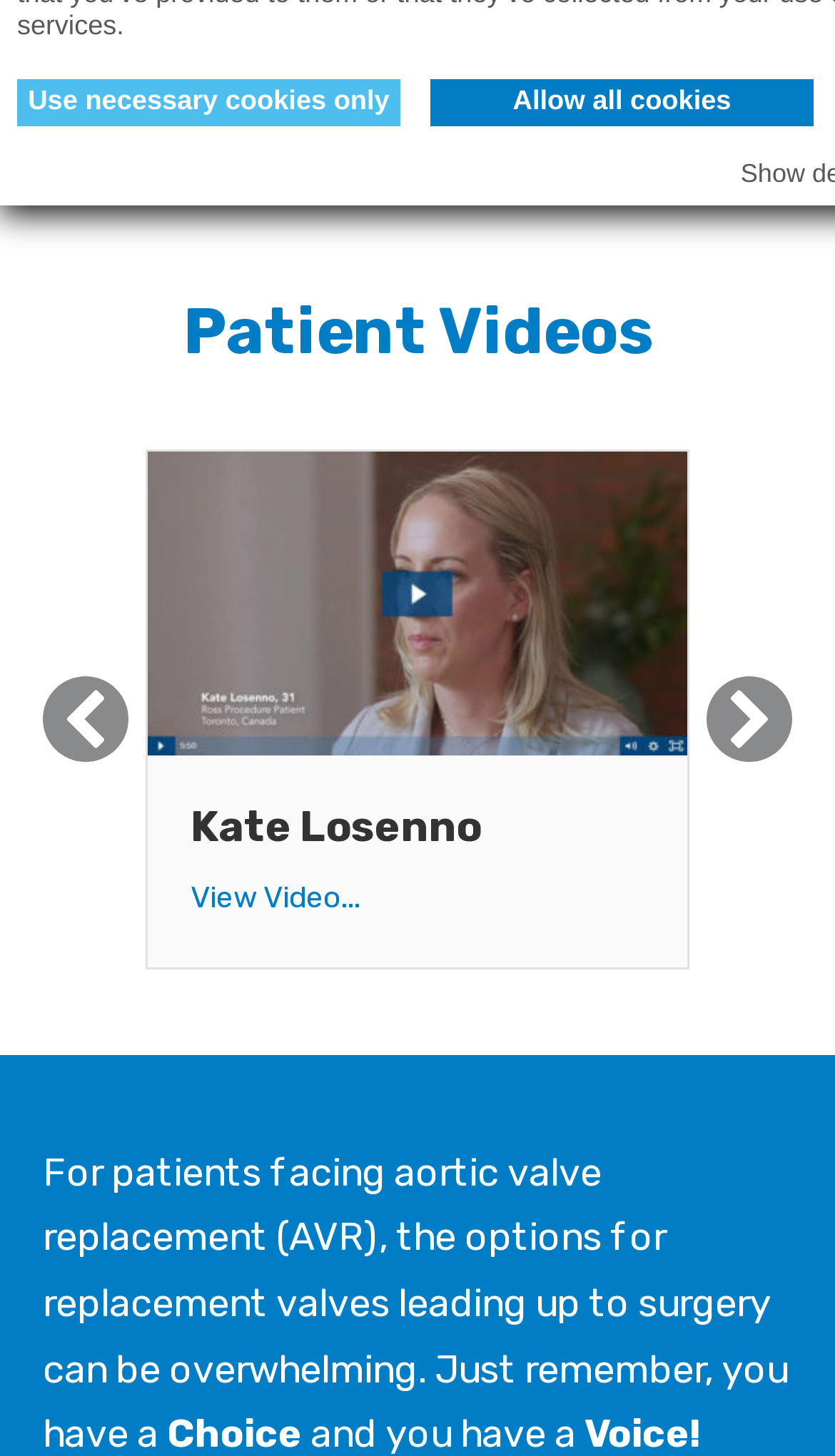Given the element description "alt="Victor Abraham-Interview-FI" title="Victor Abraham-Interview-FI"" in the screenshot, predict the bounding box coordinates of that UI element.

[0.177, 0.398, 0.823, 0.428]